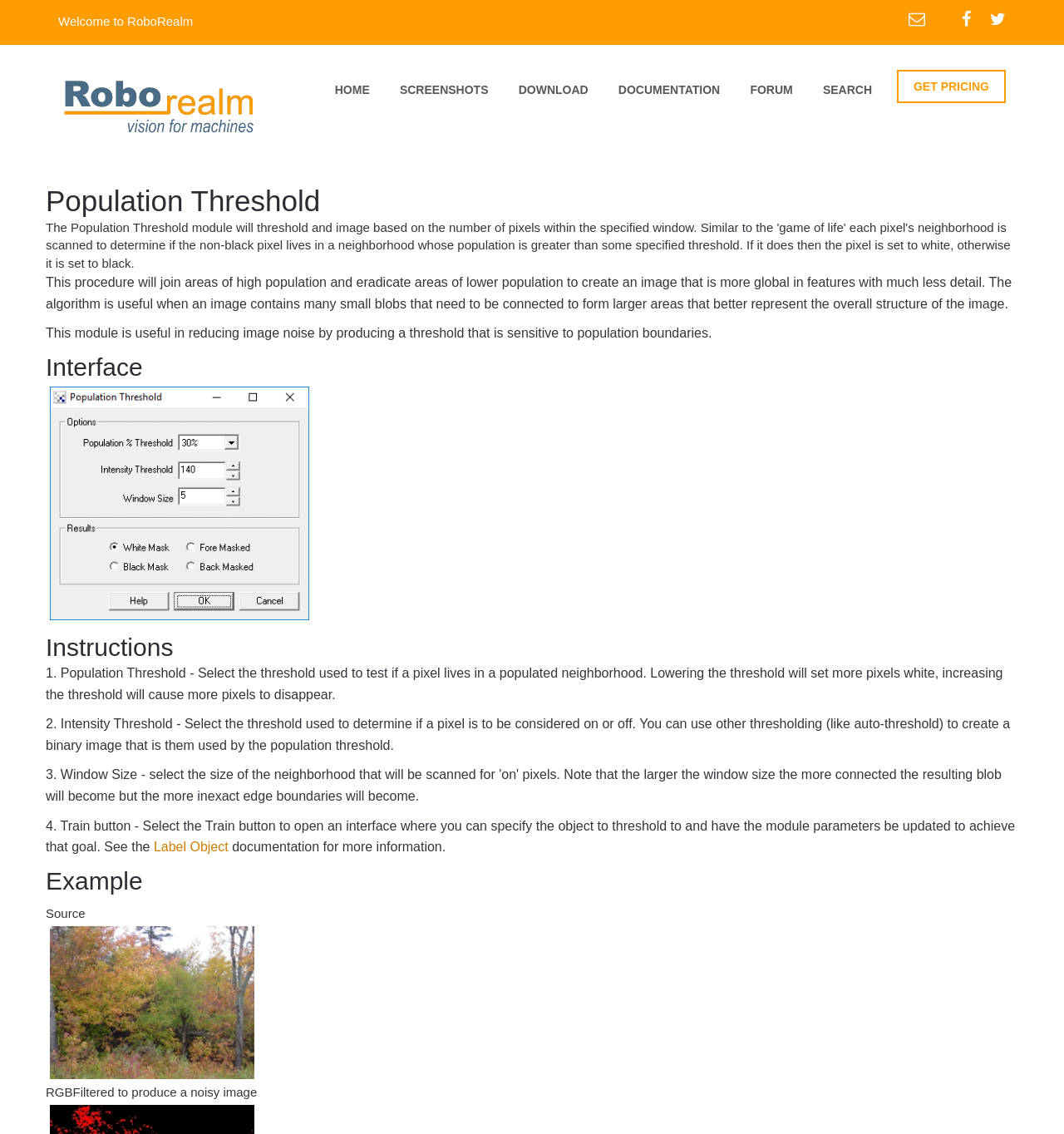Pinpoint the bounding box coordinates of the element to be clicked to execute the instruction: "Click the Label Object link".

[0.144, 0.741, 0.215, 0.753]